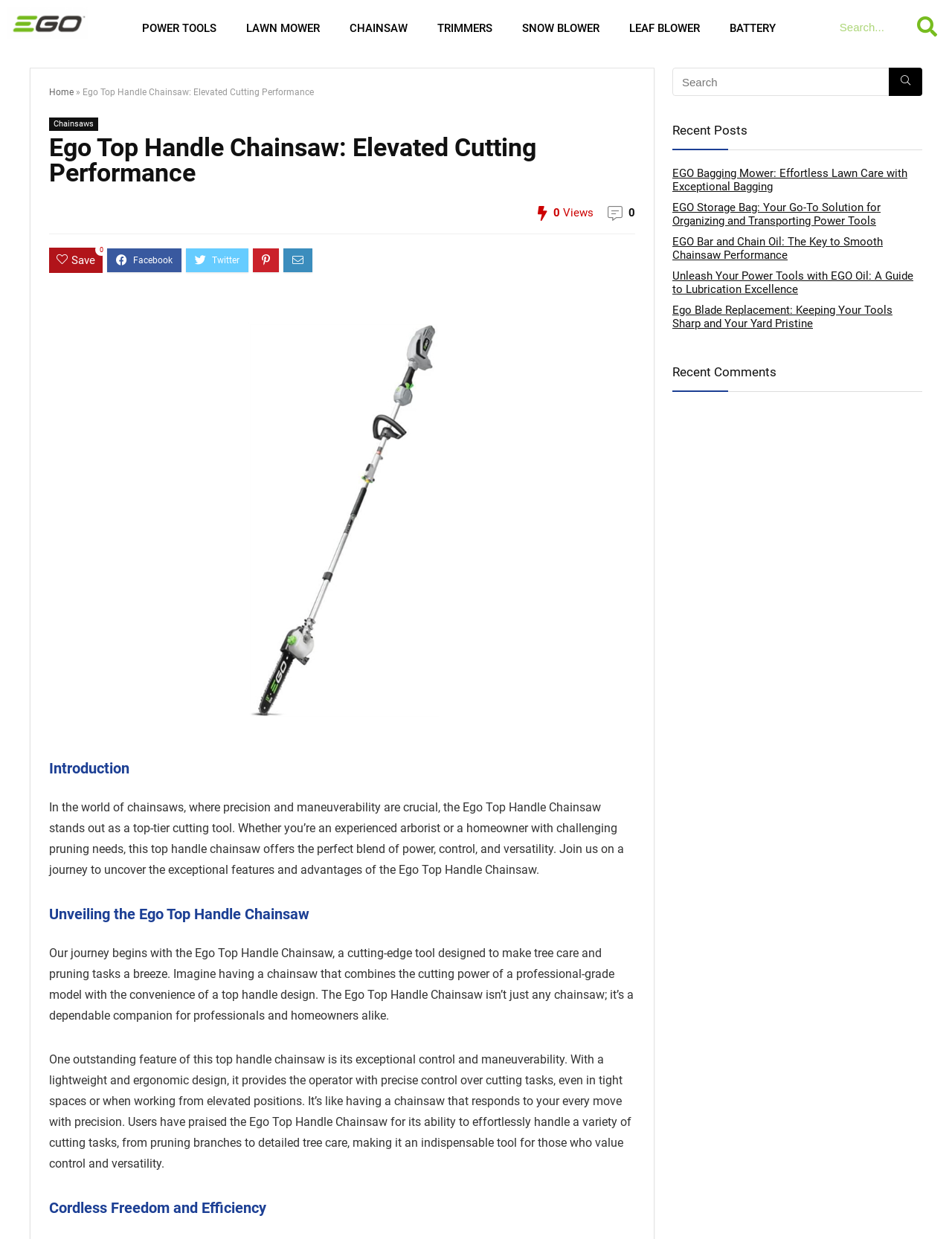Highlight the bounding box coordinates of the element that should be clicked to carry out the following instruction: "View the previous article". The coordinates must be given as four float numbers ranging from 0 to 1, i.e., [left, top, right, bottom].

[0.0, 0.708, 0.031, 0.768]